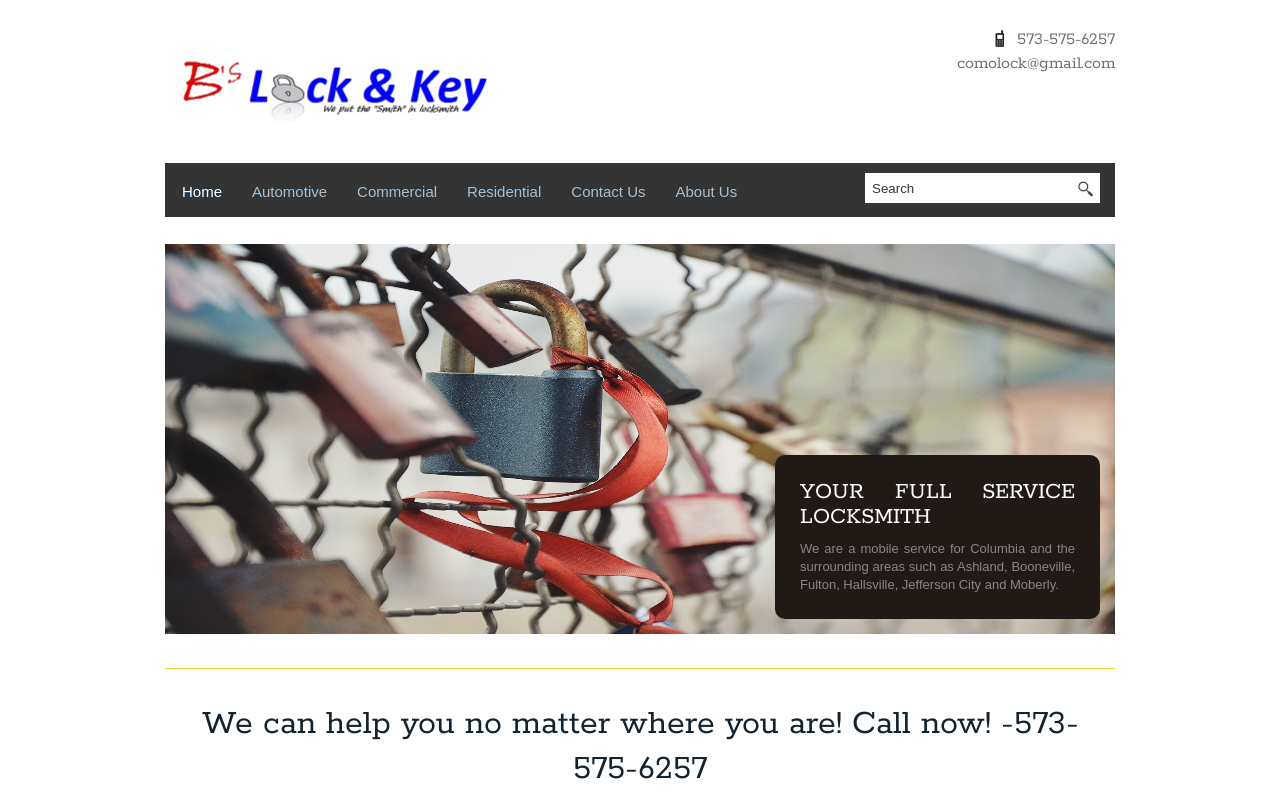Provide an in-depth caption for the contents of the webpage.

This webpage appears to be a locksmith service website. At the top left, there is a logo with the text "B's Lock & Key" accompanied by an image. To the right of the logo, there is a small image and a phone number "573-575-6257" and an email address "comolock@gmail.com" are displayed.

Below the logo, there is a navigation menu with six links: "Home", "Automotive", "Commercial", "Residential", "Contact Us", and "About Us". These links are aligned horizontally and are positioned near the top of the page.

On the right side of the navigation menu, there is a search bar with a textbox and a button. The search bar is accompanied by a "Search" label.

Below the navigation menu, there is a large image that takes up most of the width of the page. The image is labeled as "Slide Image 1".

In the middle of the page, there is a heading that reads "YOUR FULL SERVICE LOCKSMITH" in a larger font size. Below the heading, there is a paragraph of text that describes the service area of the locksmith company.

At the bottom of the page, there is another heading that reads "We can help you no matter where you are! Call now! -573-575-6257" in a larger font size, which appears to be a call-to-action to encourage visitors to contact the locksmith service.